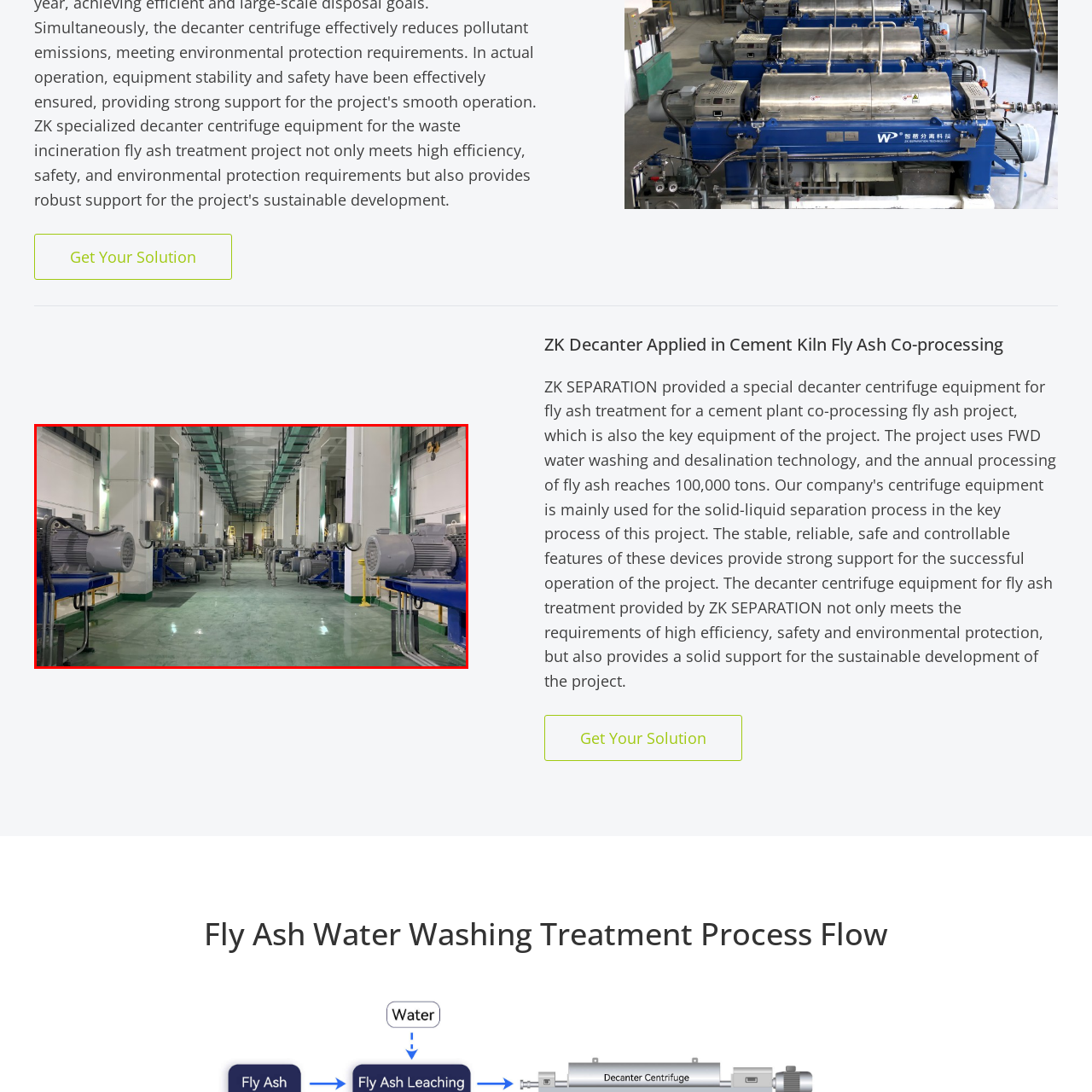Draft a detailed caption for the image located inside the red outline.

The image showcases an industrial setting, specifically a processing facility designed for cement kiln fly ash co-processing. In the foreground, several large electric motors are mounted on blue frames, each actively connected to machinery, indicative of a sophisticated operational process. The floor is a polished green surface, reflecting overhead lighting, while tall, industrial walls create a spacious environment, filled with additional machinery along the sides. The arrangement of equipment suggests a systematic approach to handling fly ash, demonstrating advanced engineering in the cement industry. This setup is likely part of a broader process involving the treatment and recycling of fly ash, aimed at sustainable waste management and resource recovery.